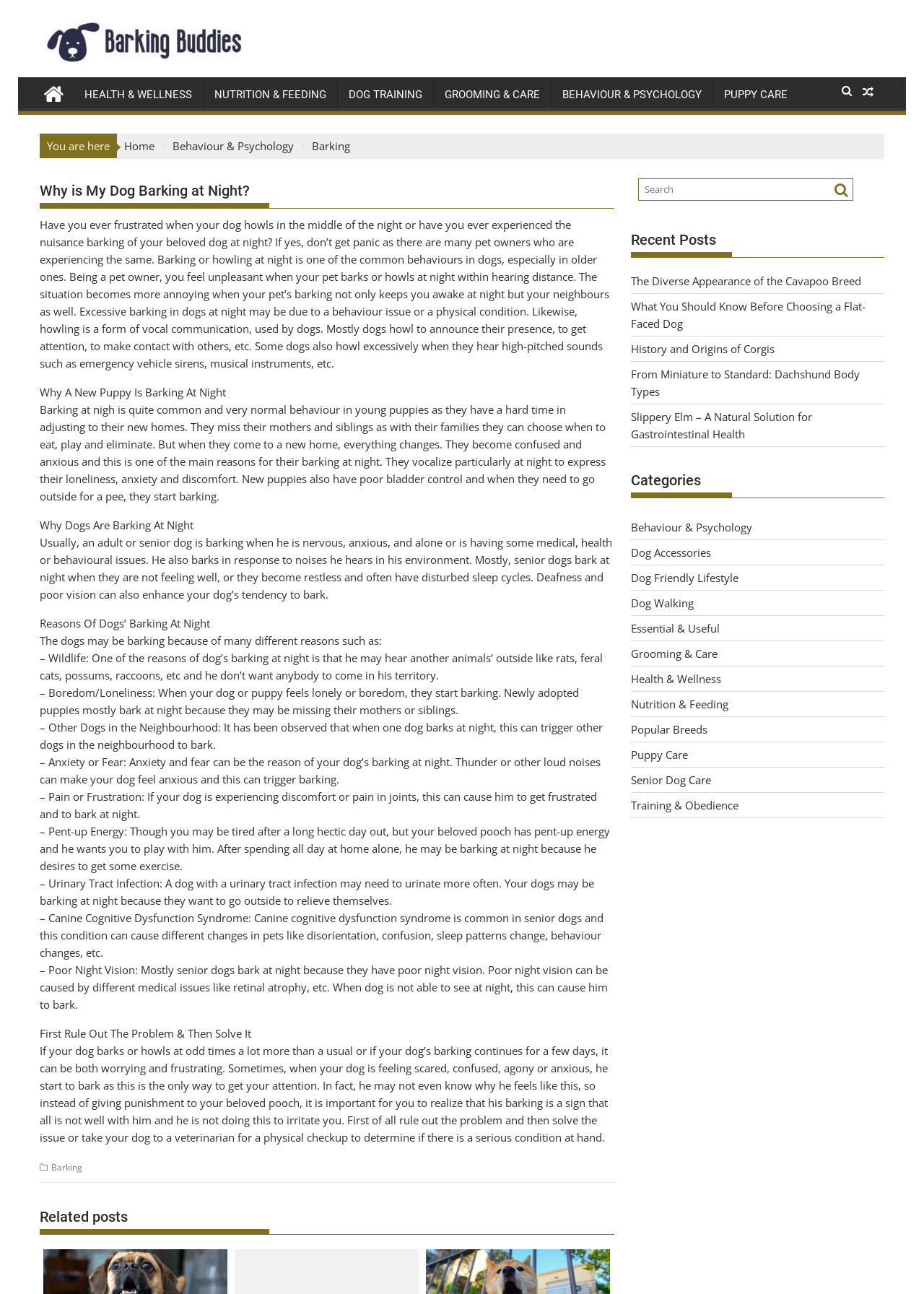Provide the bounding box coordinates of the area you need to click to execute the following instruction: "Click on Barking Buddies".

[0.043, 0.008, 0.27, 0.055]